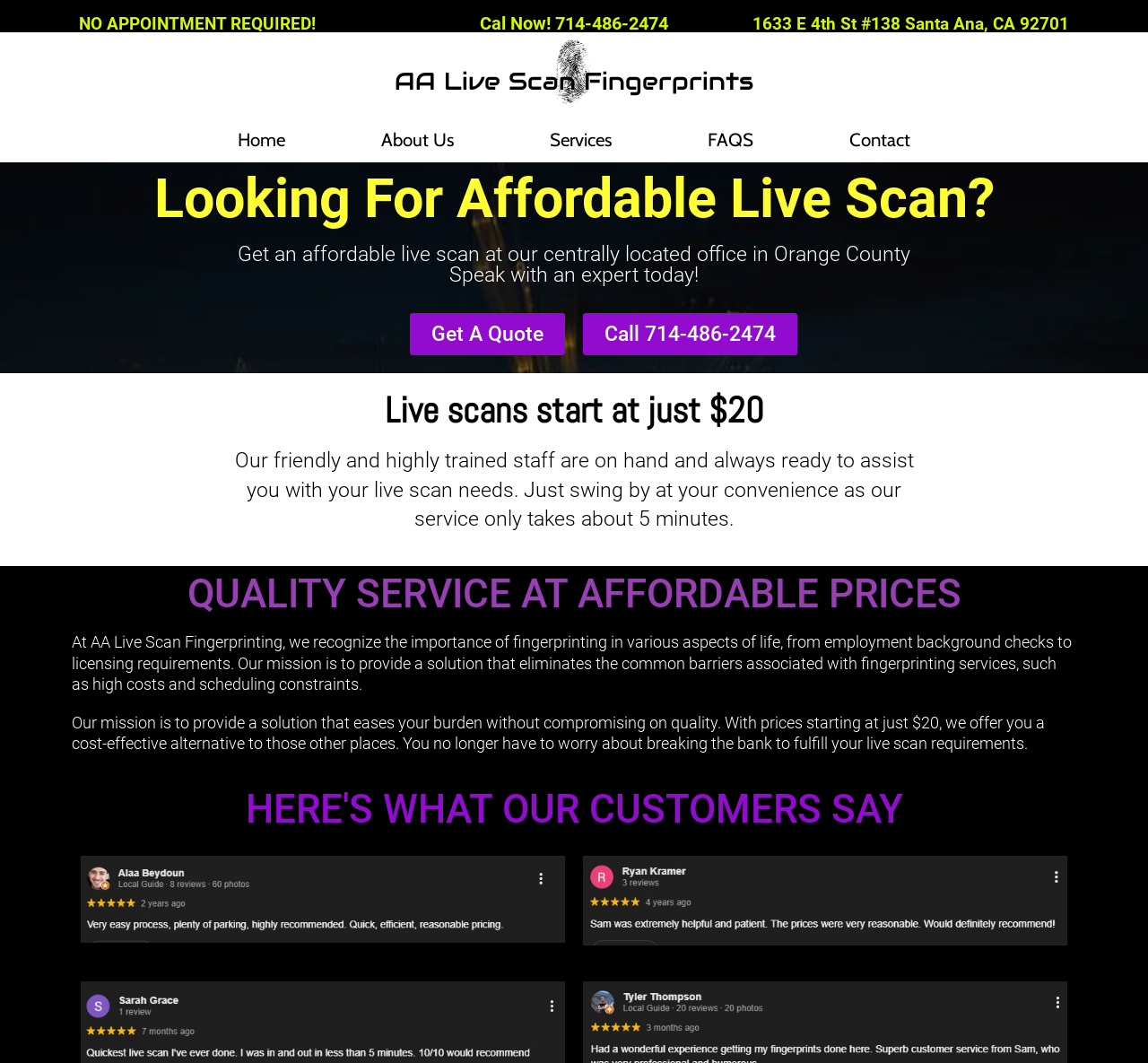Locate the UI element that matches the description About Us in the webpage screenshot. Return the bounding box coordinates in the format (top-left x, top-left y, bottom-right x, bottom-right y), with values ranging from 0 to 1.

[0.316, 0.113, 0.411, 0.15]